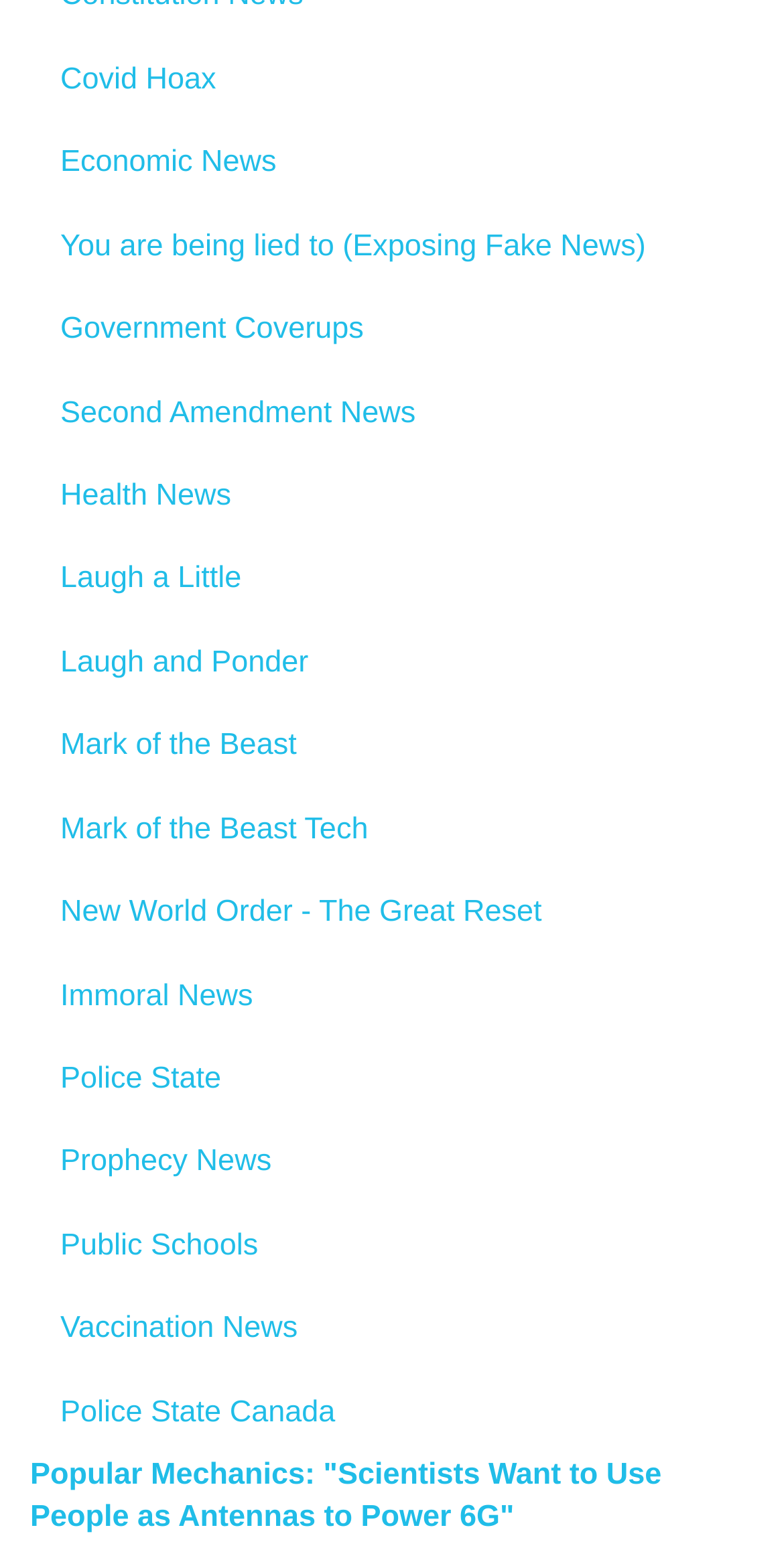How many links are there on the webpage?
Based on the visual, give a brief answer using one word or a short phrase.

20